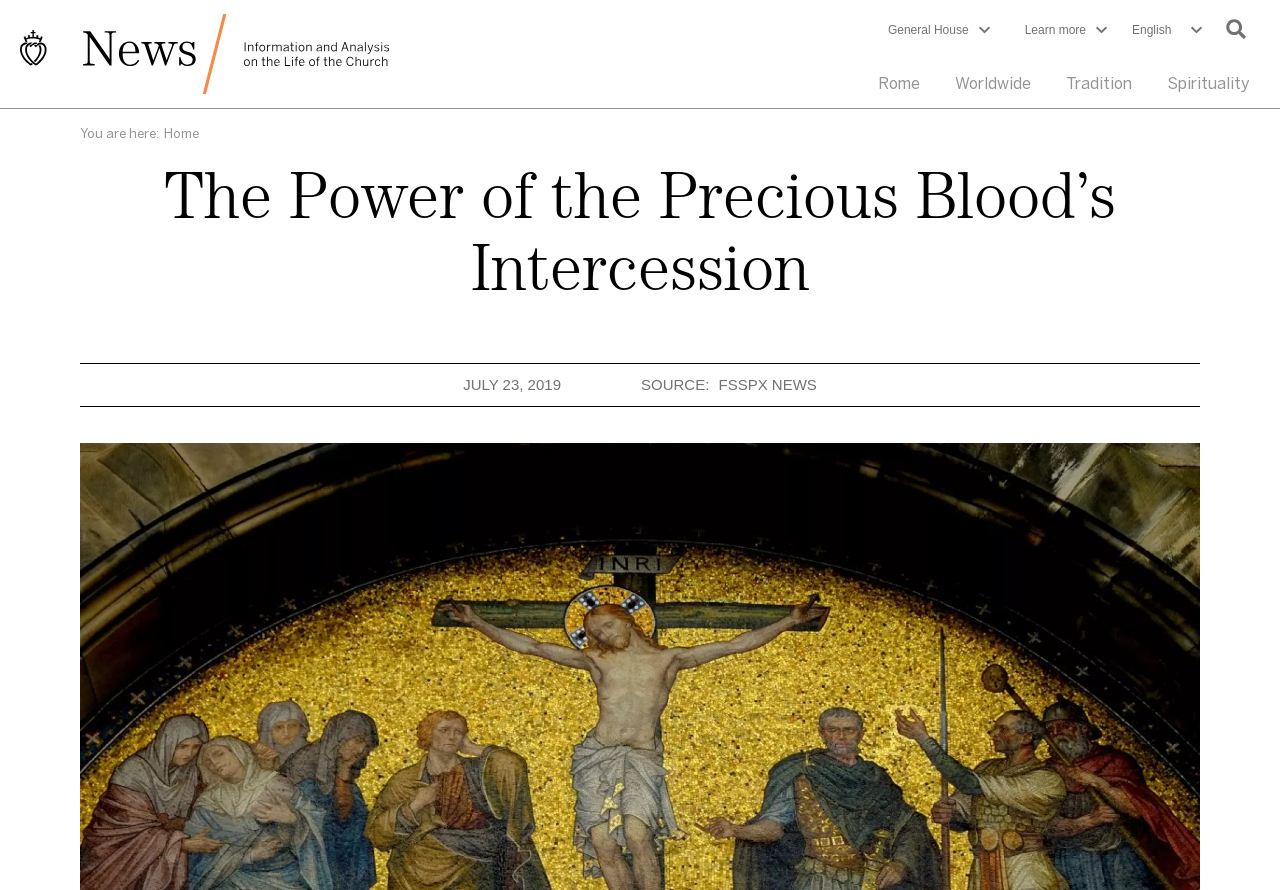Respond with a single word or short phrase to the following question: 
What is the current navigation section?

General House